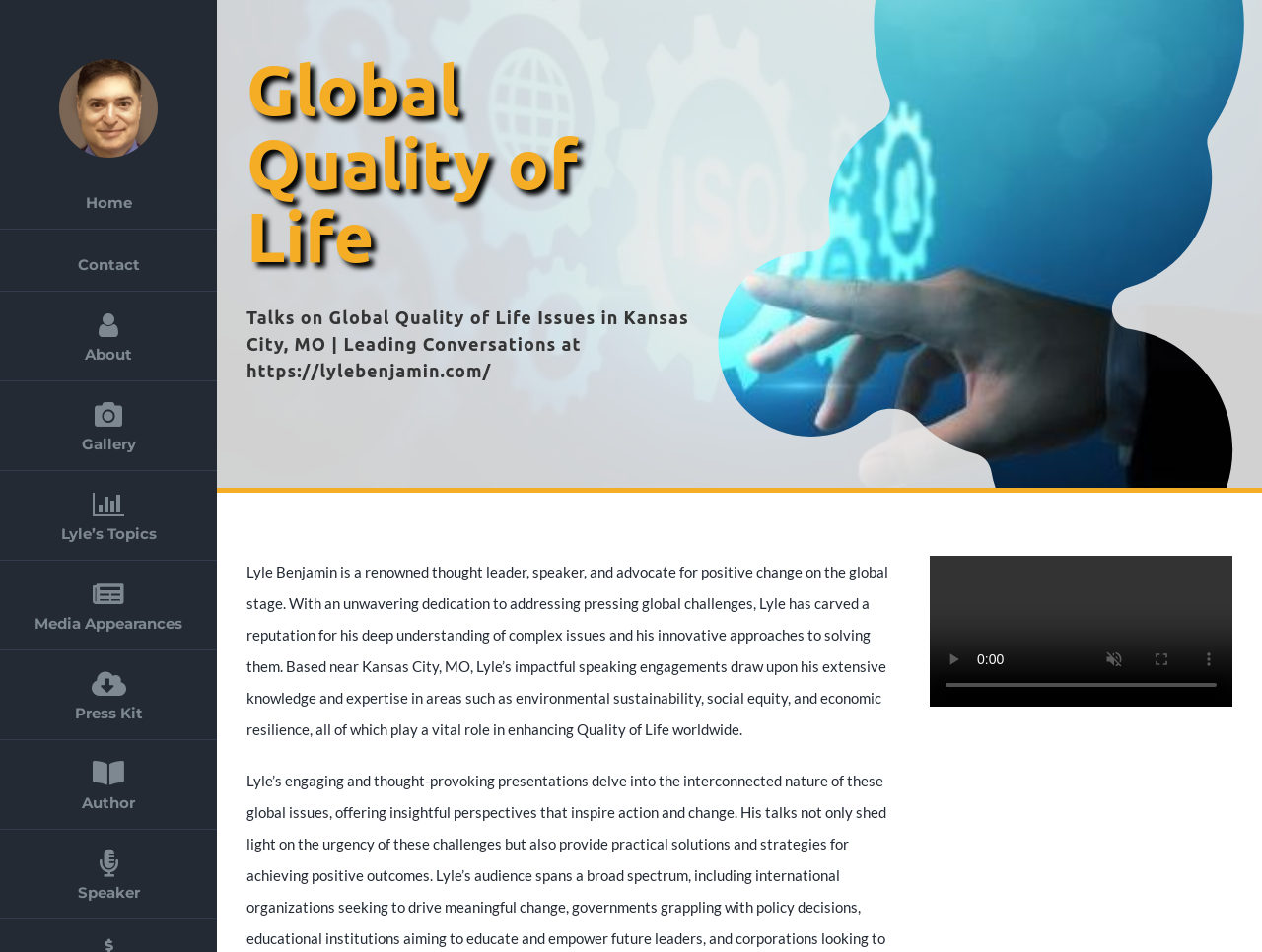Using the information in the image, give a detailed answer to the following question: What is the orientation of the video time scrubber?

The answer can be found in the slider element which is described as a video time scrubber with a horizontal orientation.